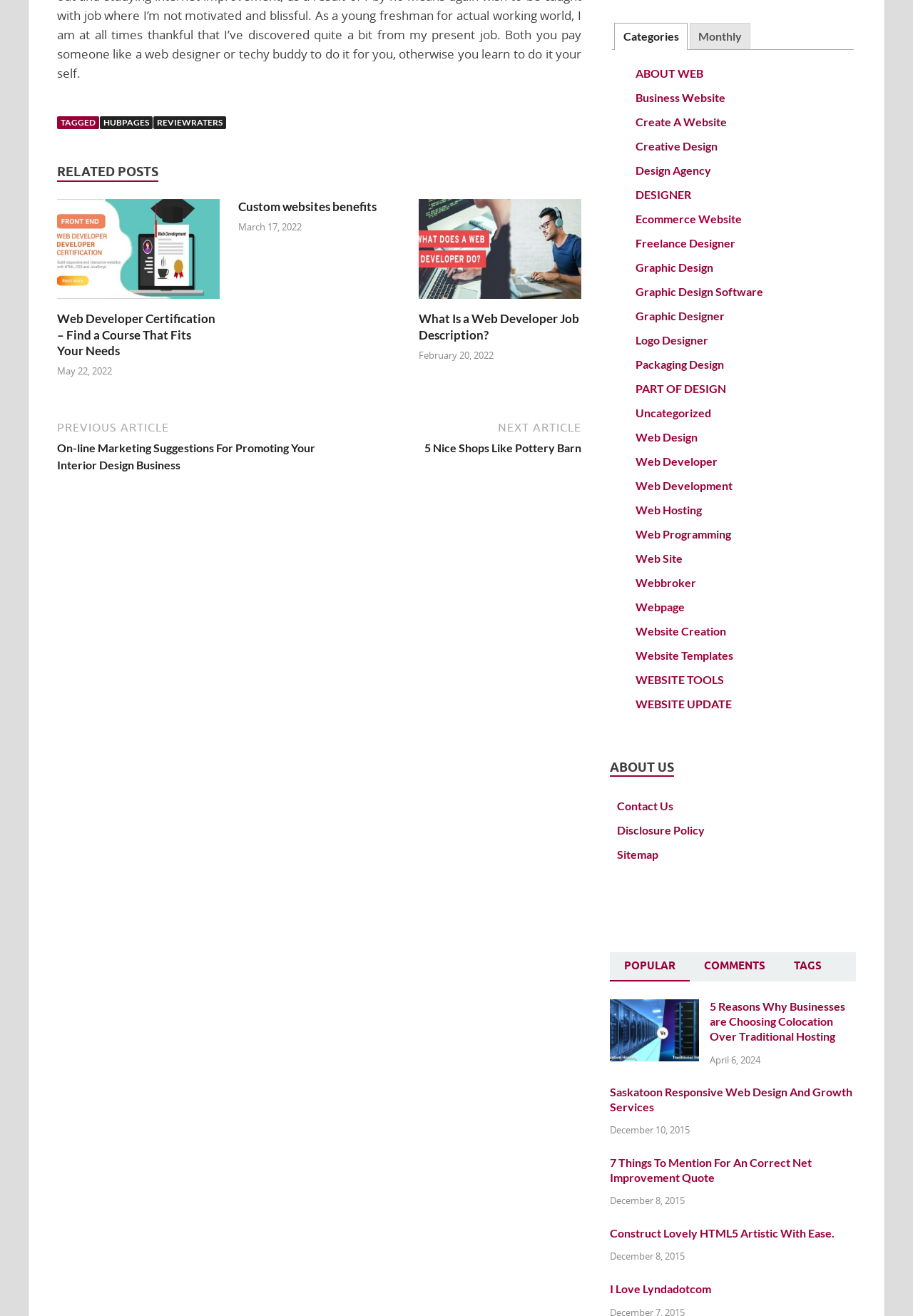Reply to the question with a single word or phrase:
How many posts are listed under the 'RELATED POSTS' section?

3